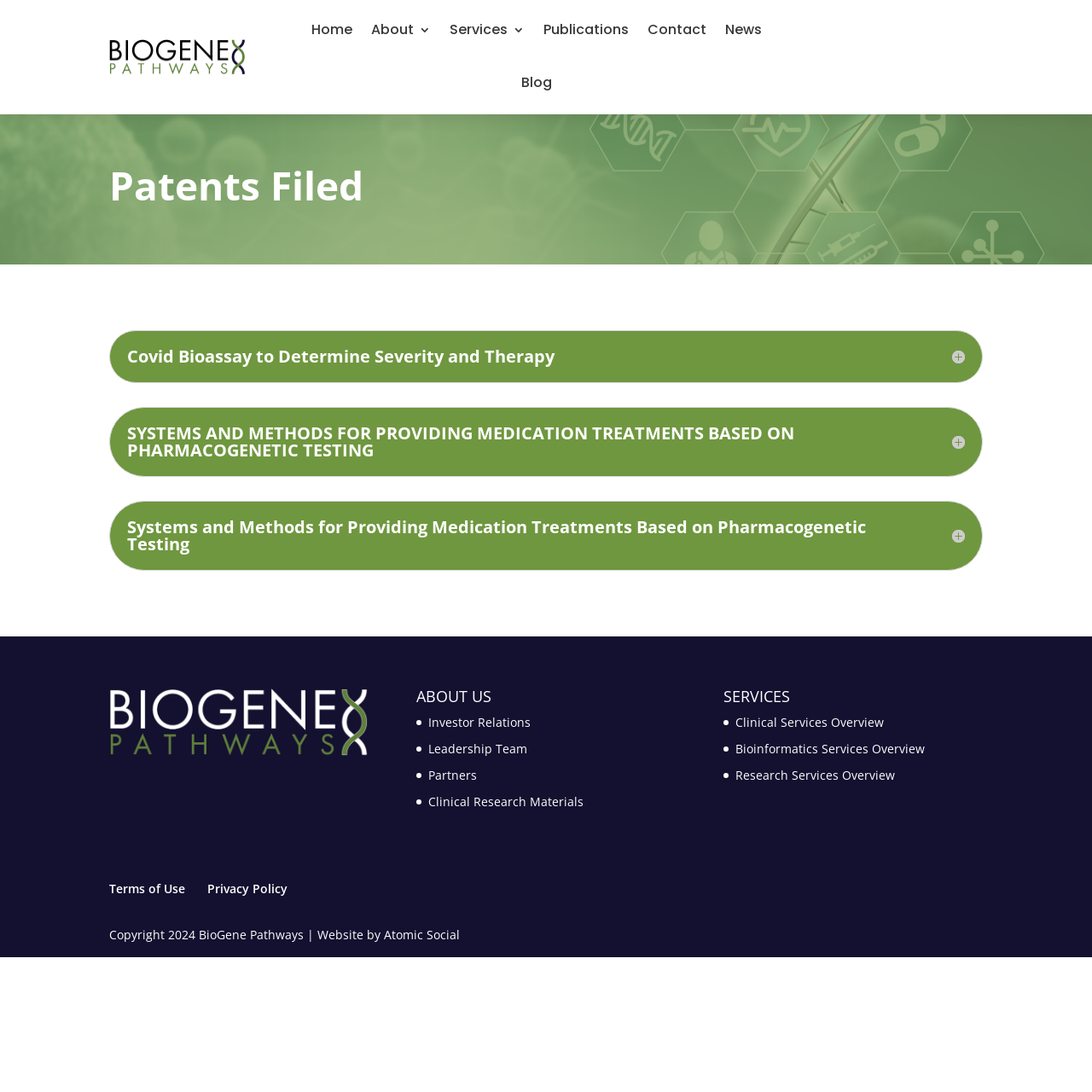Illustrate the webpage's structure and main components comprehensively.

The webpage is titled "Patents Filed | BioGene Pathways" and features a logo image at the top left corner. Below the logo, there is a navigation menu with seven links: "Home", "About 3", "Services 3", "Publications", "Contact", "News", and "Blog", arranged horizontally across the top of the page.

The main content of the page is an article section that takes up most of the page's width. It has a heading "Patents Filed" at the top, followed by three subheadings that describe different patents, including "Covid Bioassay to Determine Severity and Therapy", "SYSTEMS AND METHODS FOR PROVIDING MEDICATION TREATMENTS BASED ON PHARMACOGENETIC TESTING", and "Systems and Methods for Providing Medication Treatments Based on Pharmacogenetic Testing".

At the bottom of the page, there is a section with the heading "ABOUT US" on the left side, accompanied by four links: "Investor Relations", "Leadership Team", "Partners", and "Clinical Research Materials". On the right side, there is a section with the heading "SERVICES", accompanied by three links: "Clinical Services Overview", "Bioinformatics Services Overview", and "Research Services Overview".

Additionally, there are two links at the very bottom of the page: "Terms of Use" and "Privacy Policy", followed by a copyright notice that reads "Copyright 2024 BioGene Pathways | Website by Atomic Social".